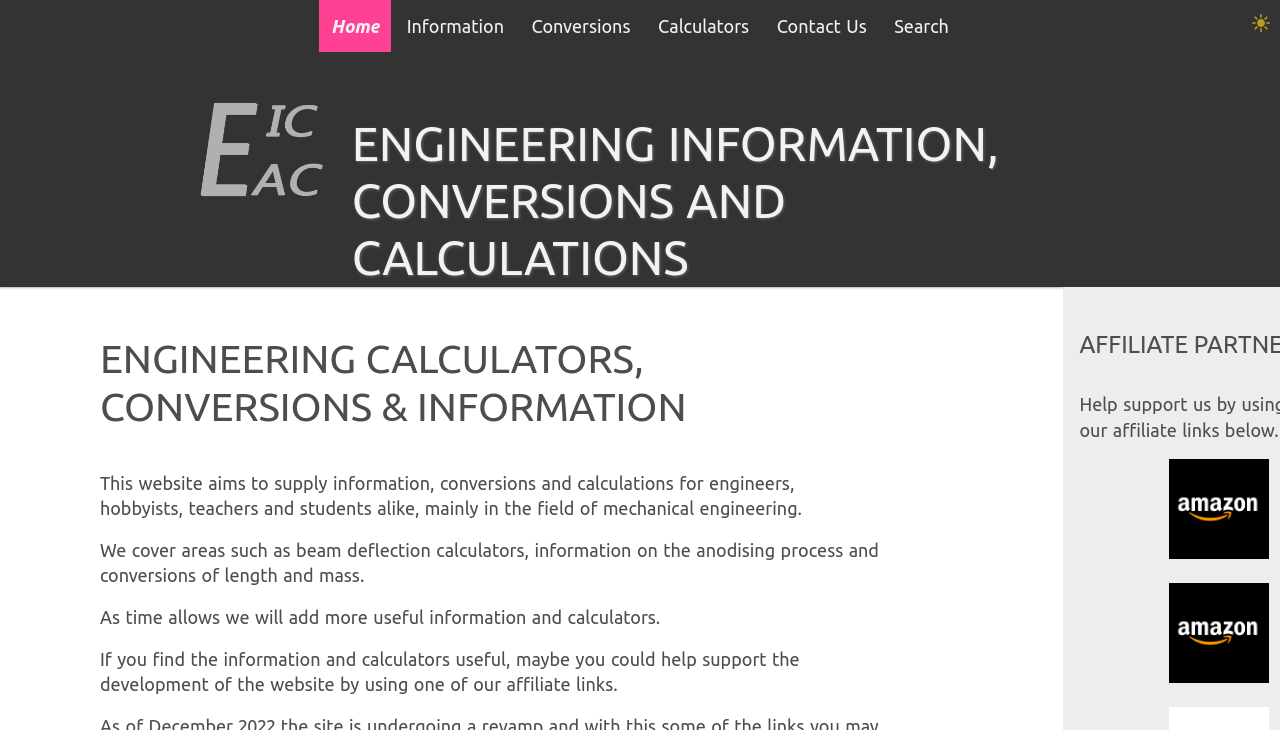Find the bounding box coordinates of the clickable area that will achieve the following instruction: "Search for something".

[0.689, 0.0, 0.751, 0.071]